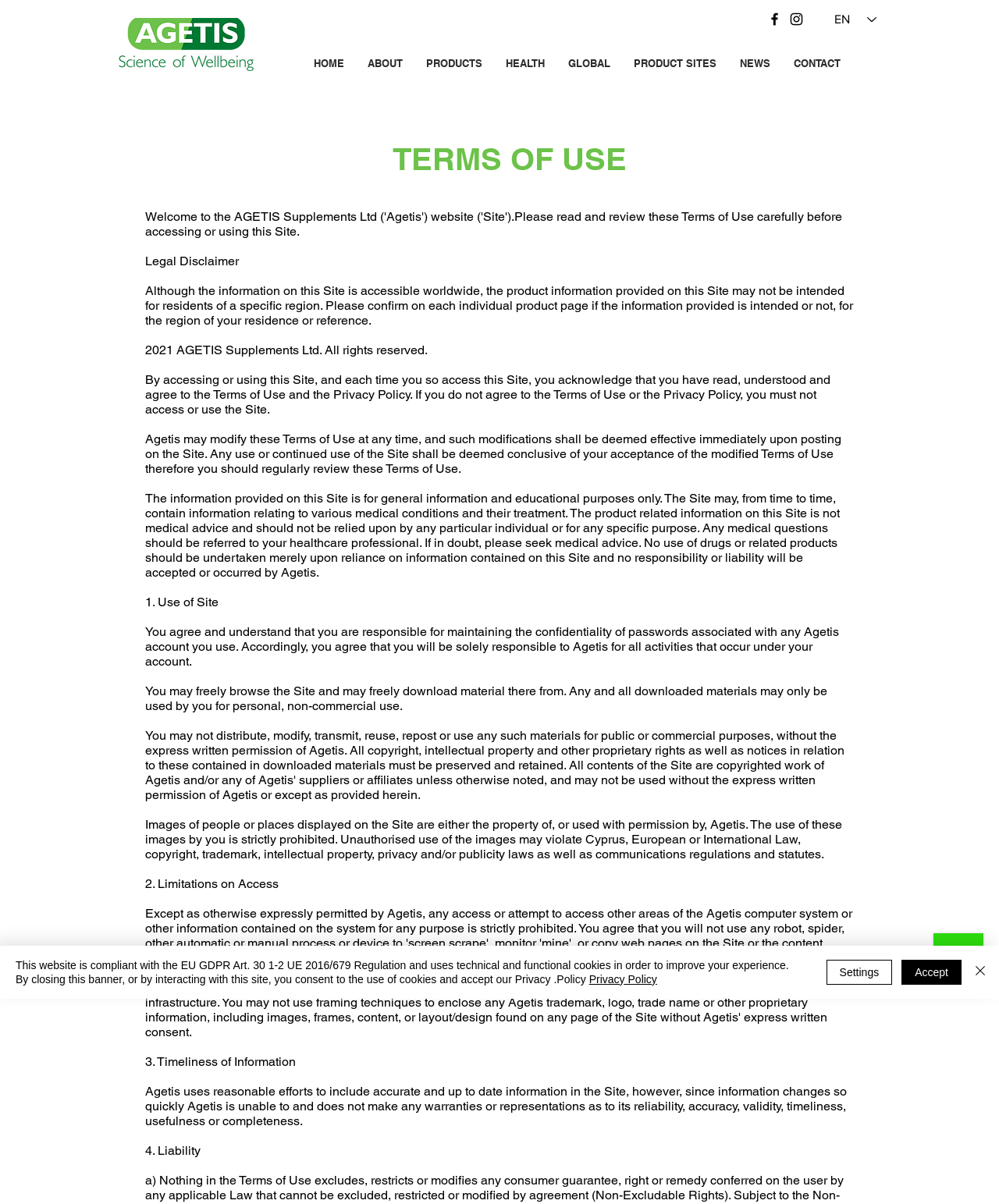Review the image closely and give a comprehensive answer to the question: What is the purpose of the language selector?

The language selector is a combobox located at the top right corner of the webpage, and it allows users to select their preferred language. The current selected language is English, as indicated by the 'EN' text next to the combobox.